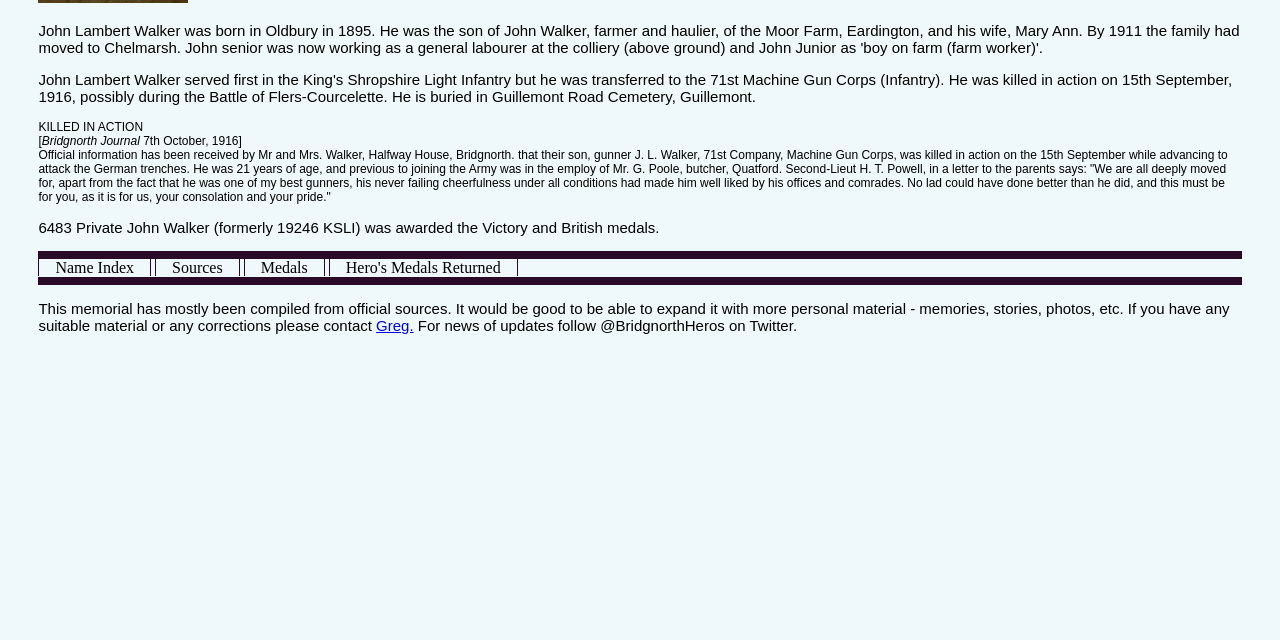Given the webpage screenshot, identify the bounding box of the UI element that matches this description: "Greg.".

[0.294, 0.495, 0.323, 0.521]